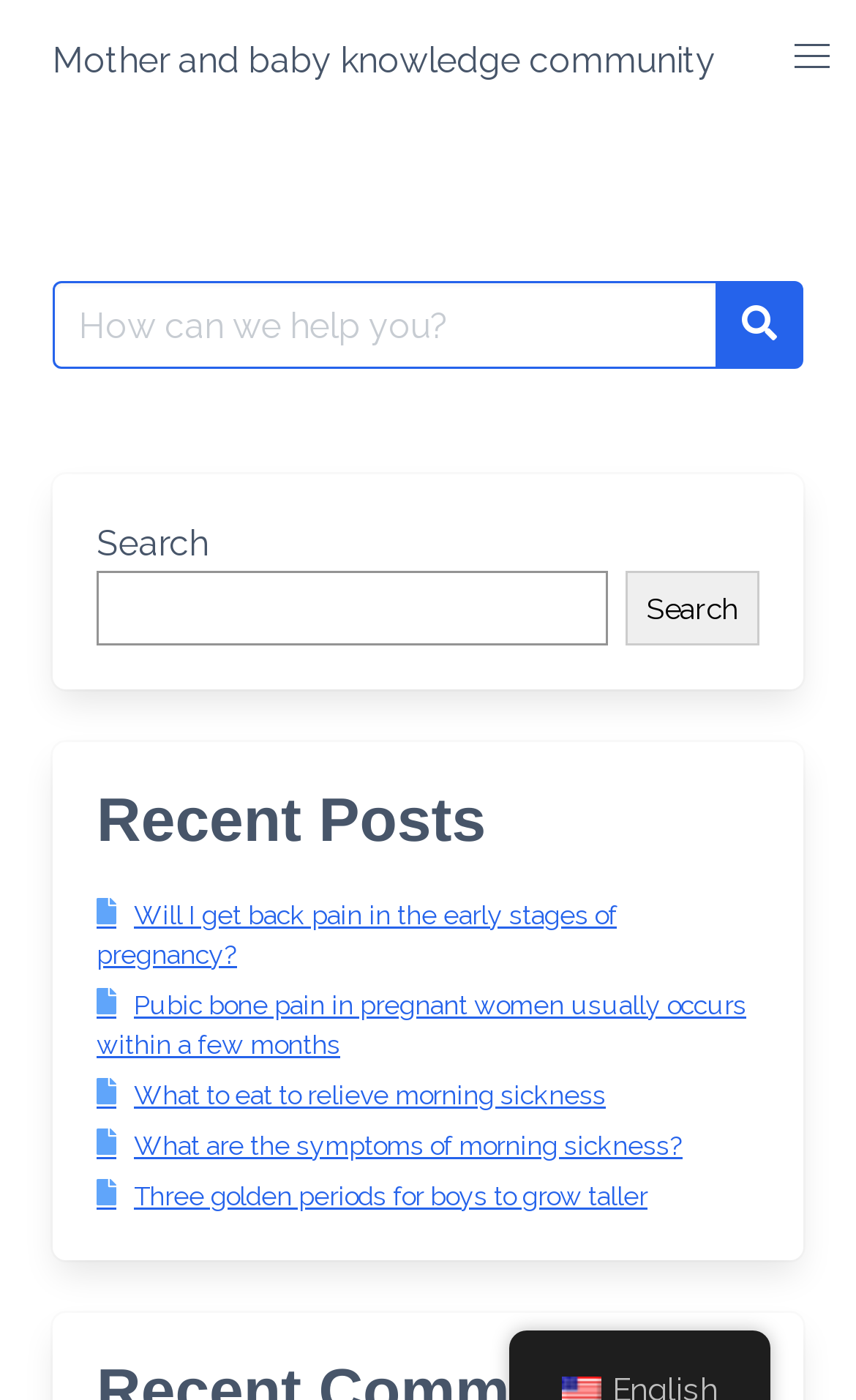Determine the bounding box coordinates of the region I should click to achieve the following instruction: "Click on the link about back pain in pregnancy". Ensure the bounding box coordinates are four float numbers between 0 and 1, i.e., [left, top, right, bottom].

[0.113, 0.642, 0.721, 0.692]